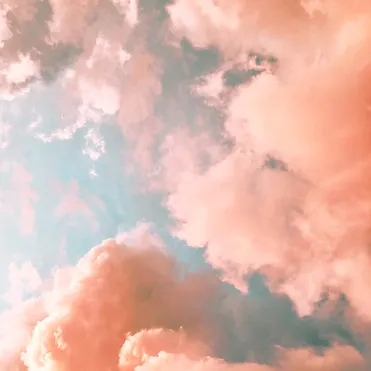What is the atmosphere evoked by the image?
Answer the question with as much detail as you can, using the image as a reference.

The caption states that the image creates a dreamy atmosphere and invites viewers to pause and reflect, evoking a sense of tranquility and inspiration, indicating that the atmosphere evoked by the image is dreamy and tranquil.